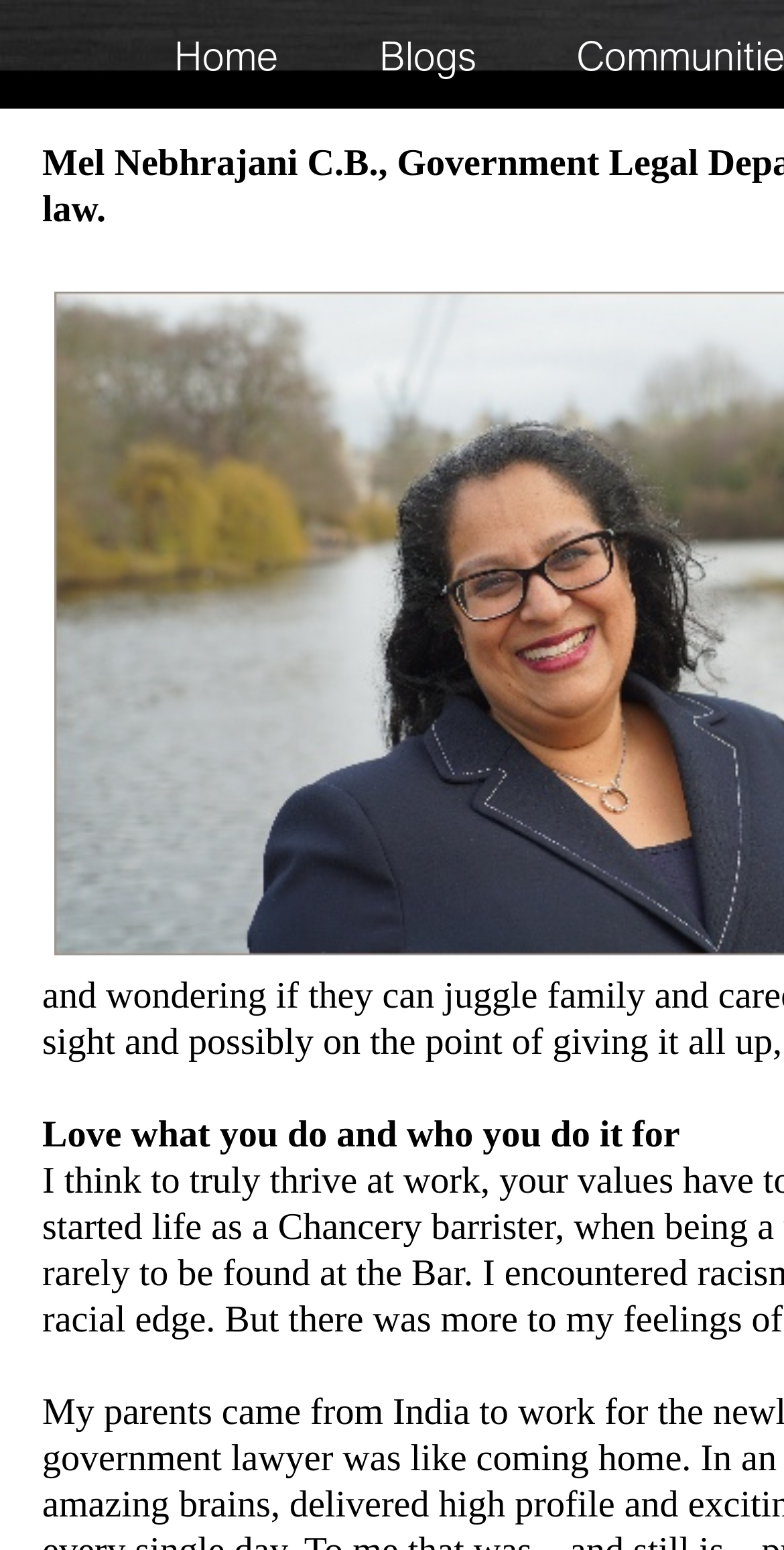For the given element description Blogs, determine the bounding box coordinates of the UI element. The coordinates should follow the format (top-left x, top-left y, bottom-right x, bottom-right y) and be within the range of 0 to 1.

[0.483, 0.019, 0.606, 0.052]